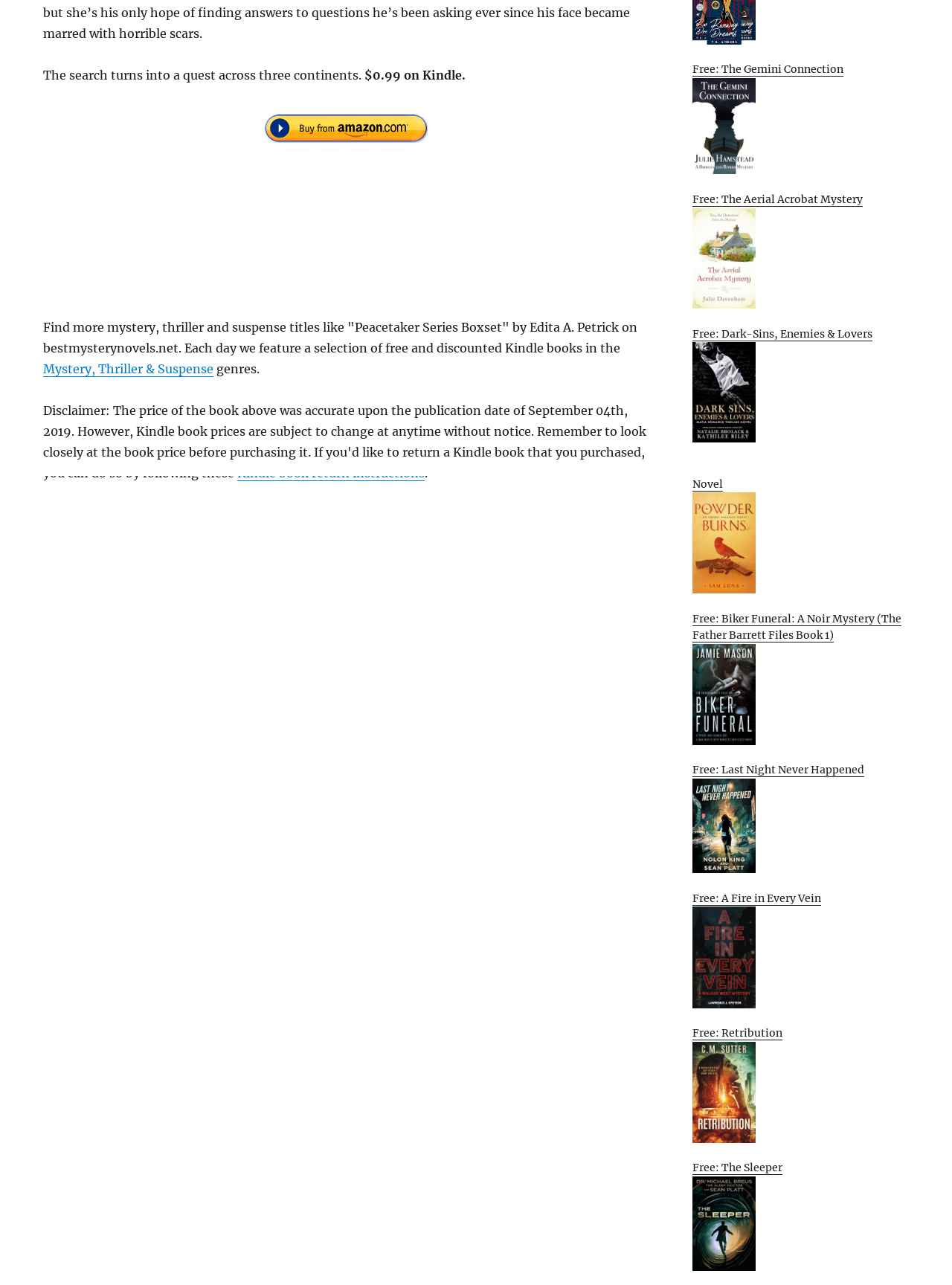Determine the bounding box coordinates for the UI element with the following description: "alt="amazon buy now"". The coordinates should be four float numbers between 0 and 1, represented as [left, top, right, bottom].

[0.045, 0.083, 0.682, 0.117]